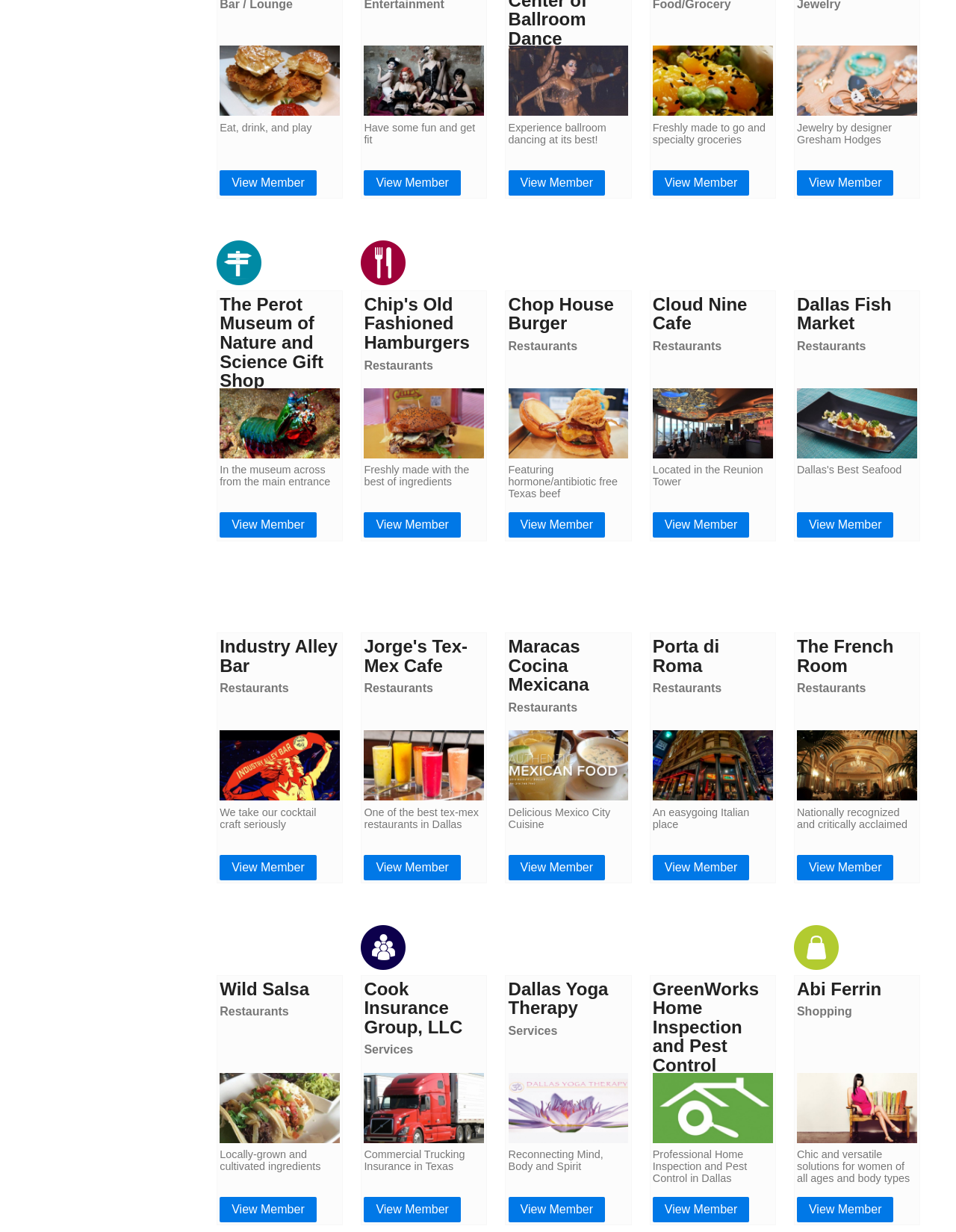Please provide a brief answer to the question using only one word or phrase: 
How many restaurants are listed on this webpage?

8